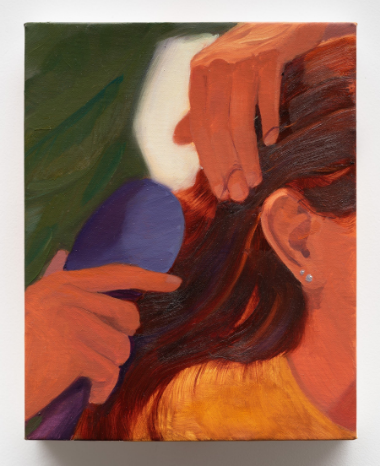Give a detailed account of the visual content in the image.

This artwork, titled "Brushing My Mother's Hair," is by artist Caleb Hahne Quintana and was created in 2022. The piece measures 10" x 8" (25.4 x 20.32 cm) and is crafted using oil and acrylic on canvas. The composition beautifully captures an intimate moment, featuring a hand gently brushing the hair of a figure with flowing reddish-brown locks. The background showcases a soft blend of greens, creating a serene atmosphere that emphasizes the connection between the figures. This painting evokes themes of care, tenderness, and familial bonds, inviting viewers to reflect on the rituals of love and nurturing within family relationships.